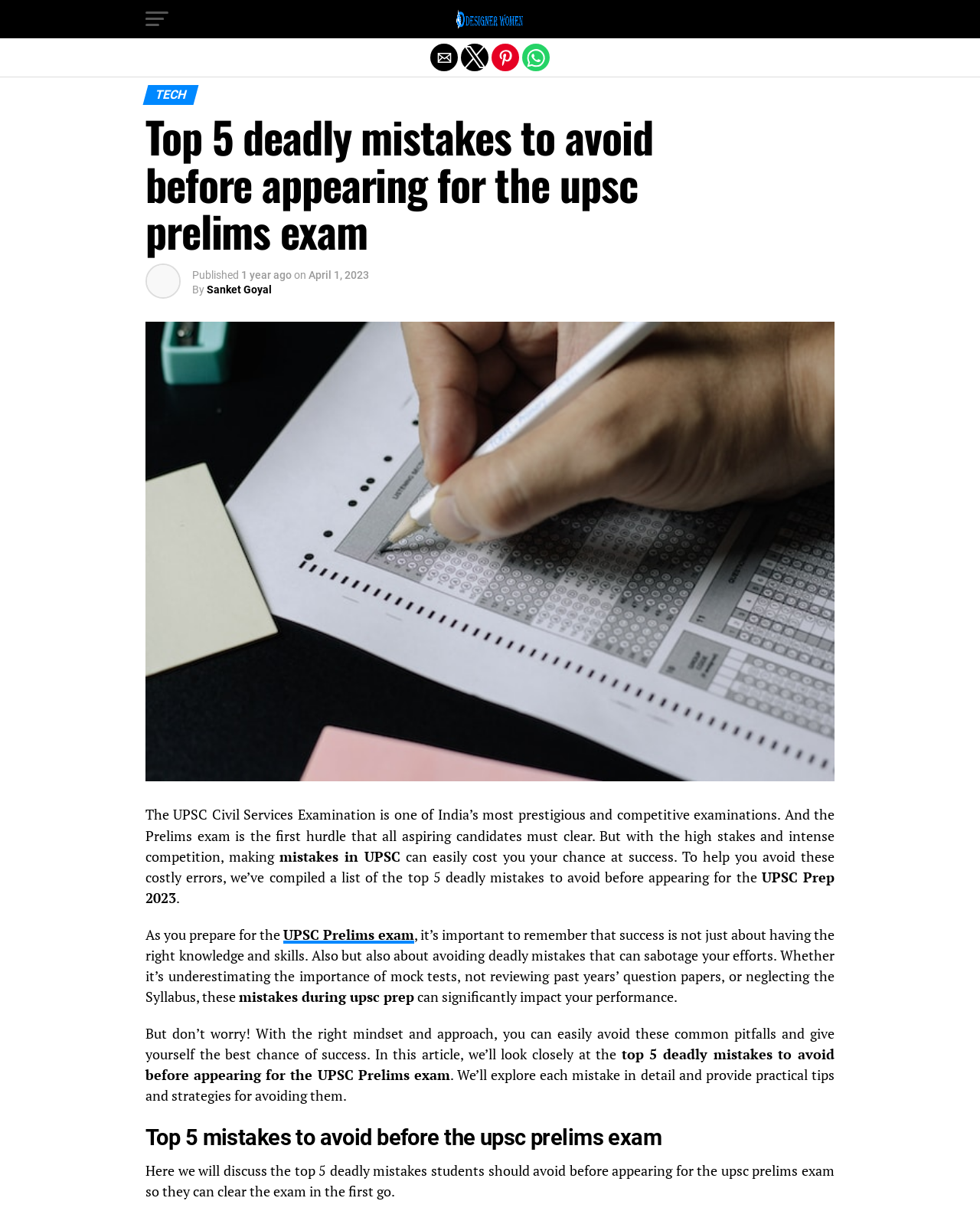Indicate the bounding box coordinates of the clickable region to achieve the following instruction: "Share by email."

[0.439, 0.036, 0.467, 0.059]